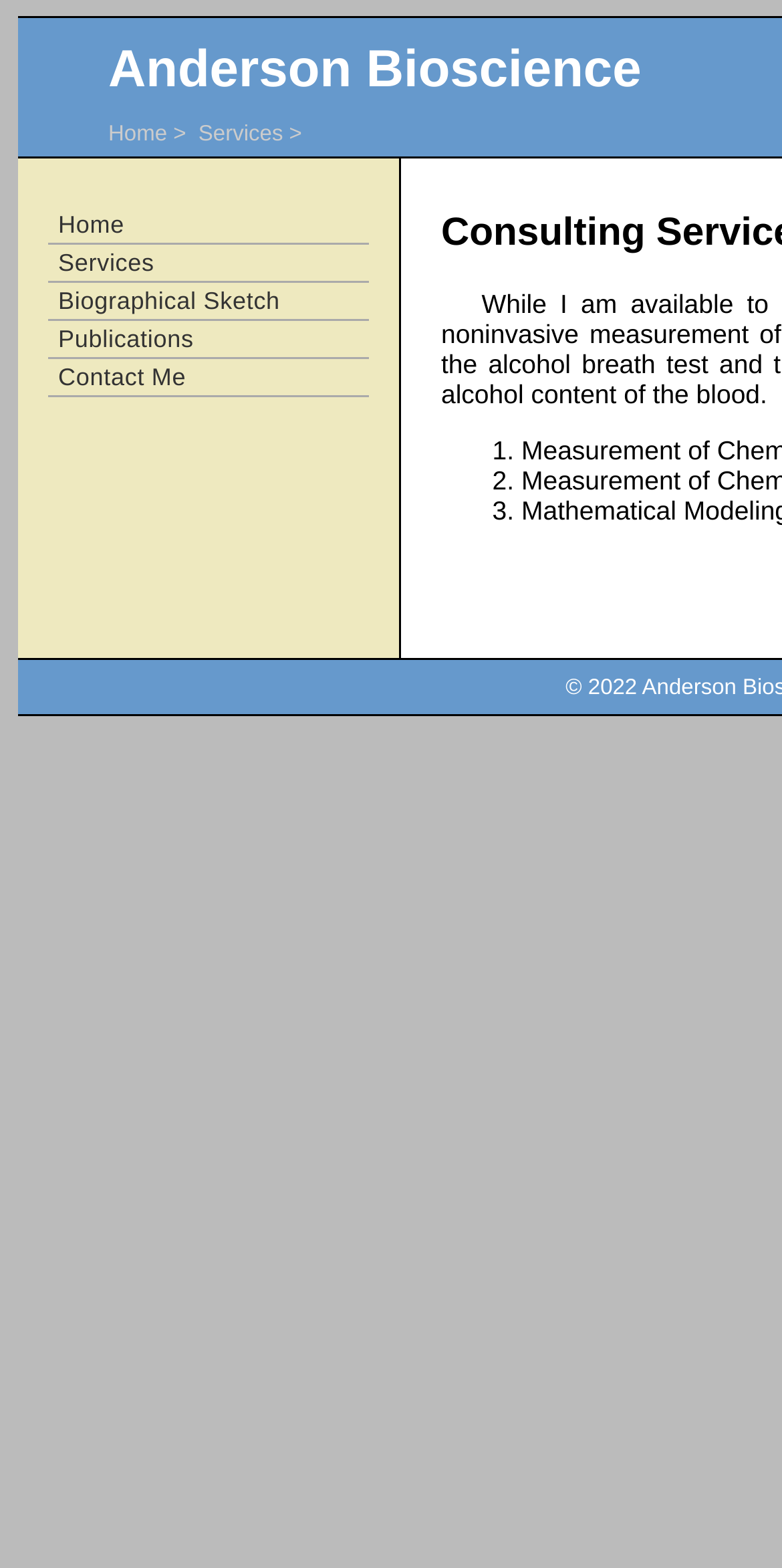How many navigation links are on the top? Please answer the question using a single word or phrase based on the image.

2